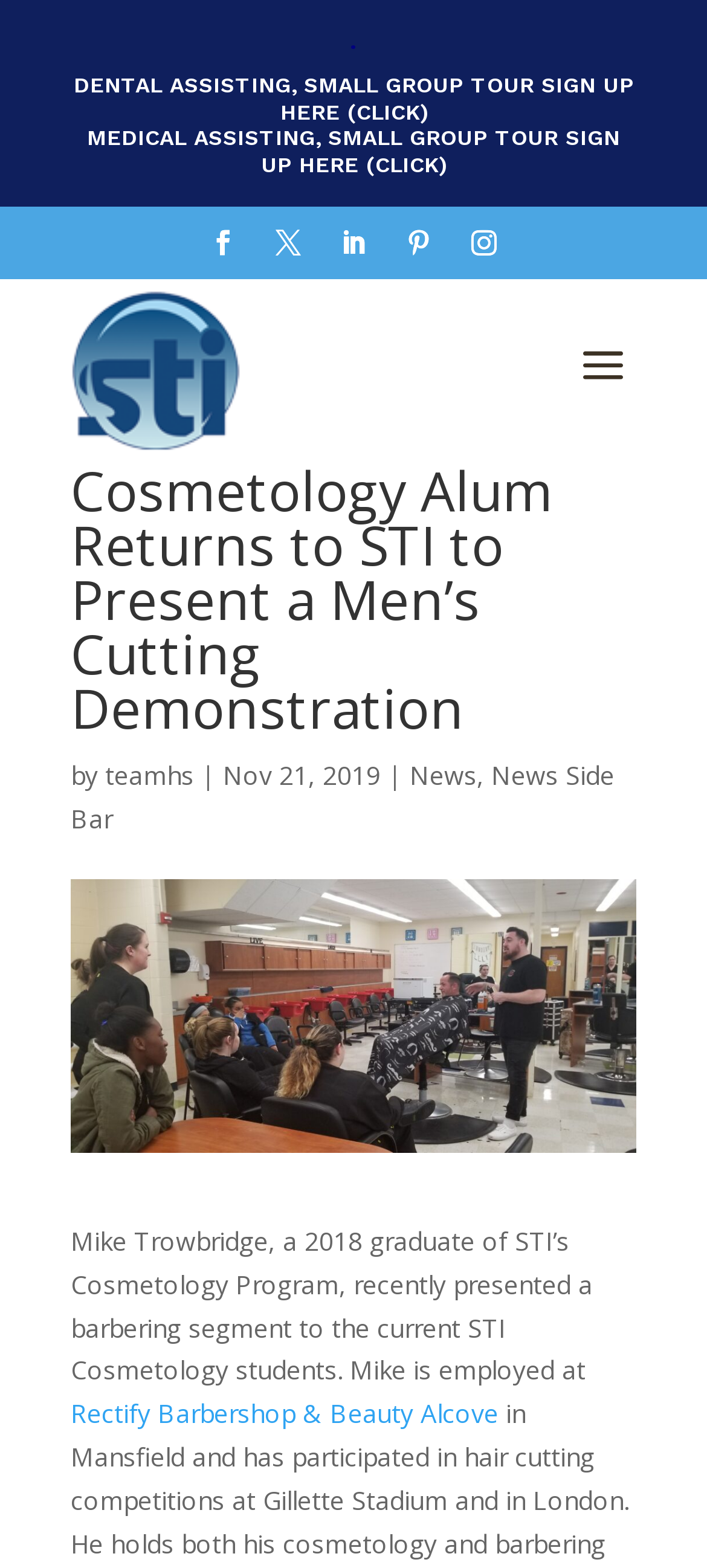Find the bounding box coordinates of the clickable area required to complete the following action: "Sign up for a small group tour of the Medical Assisting program".

[0.123, 0.08, 0.877, 0.113]